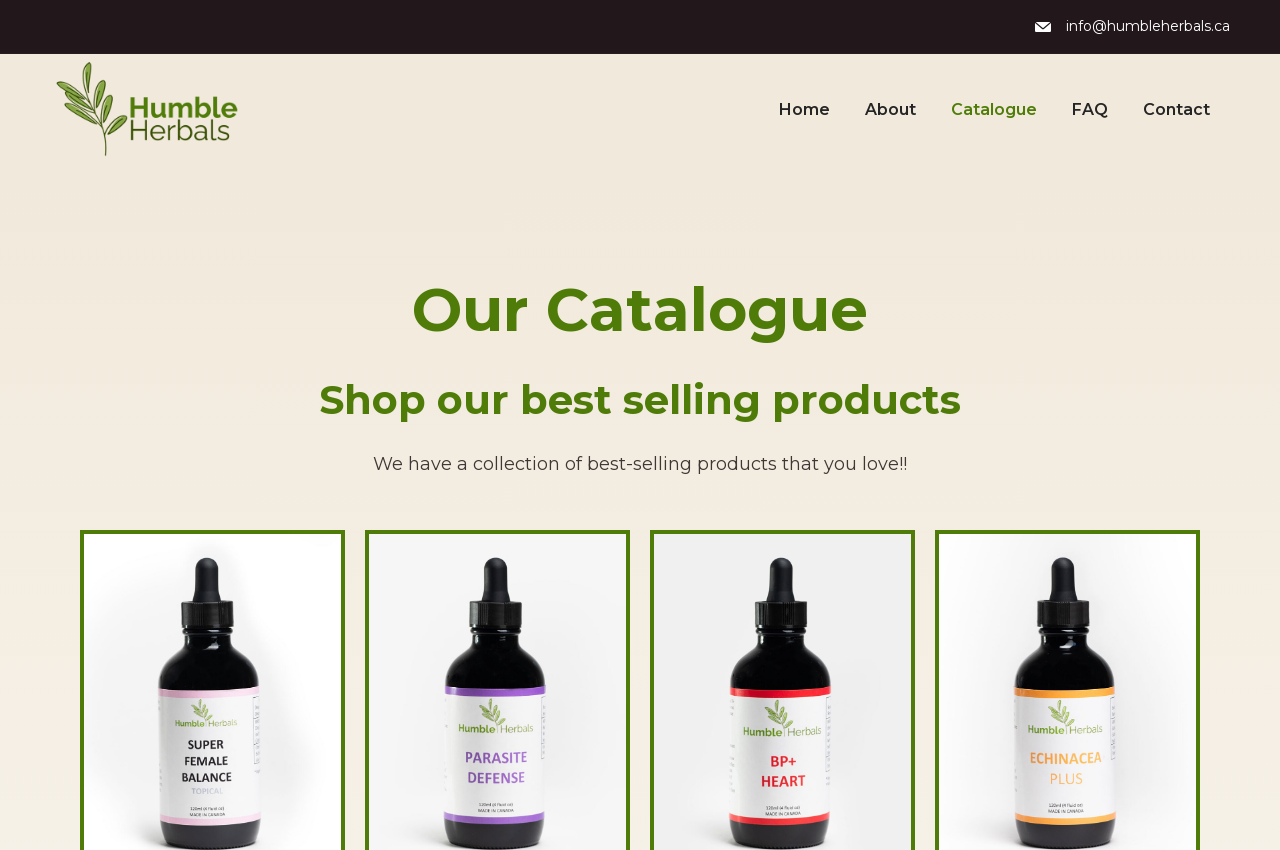Provide your answer to the question using just one word or phrase: How many navigation links are there?

5